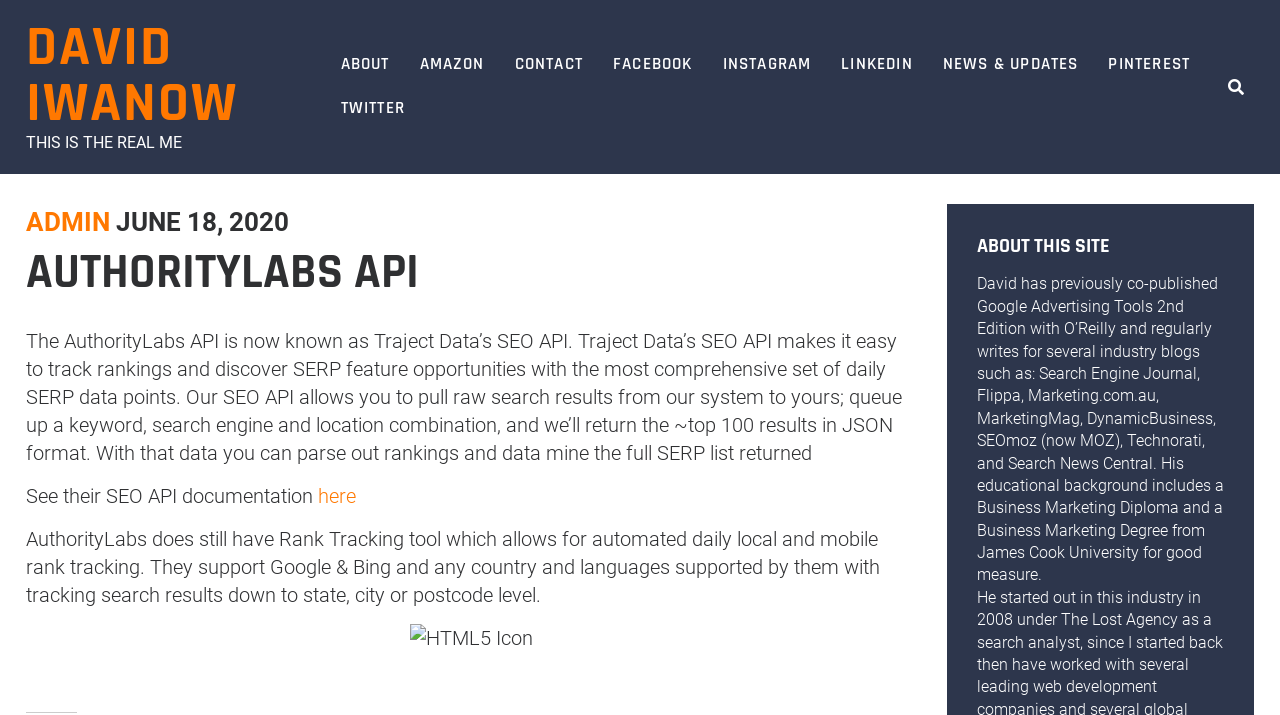Please give a succinct answer using a single word or phrase:
What is the university from which David Iwanow obtained his Business Marketing Degree?

James Cook University